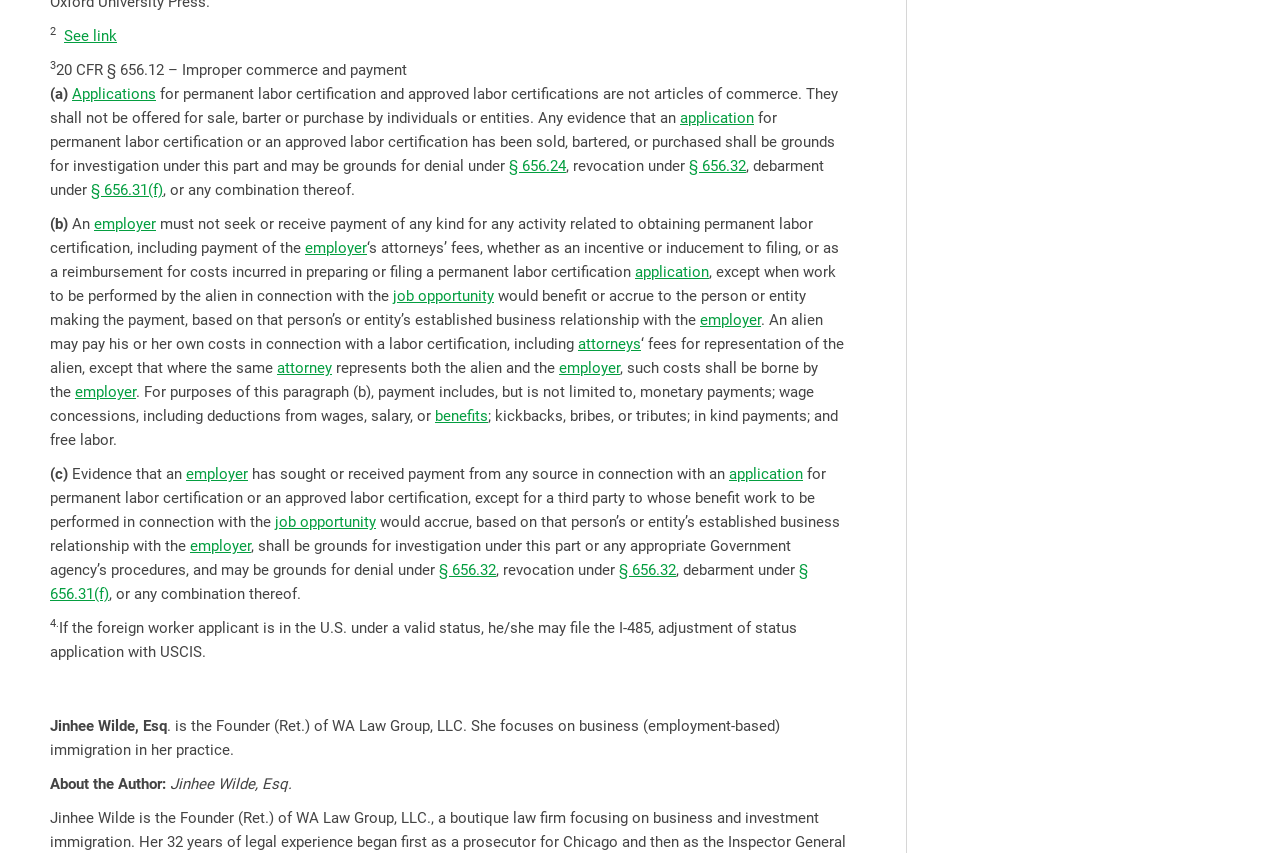Kindly determine the bounding box coordinates for the area that needs to be clicked to execute this instruction: "Click 'job opportunity'".

[0.307, 0.336, 0.386, 0.358]